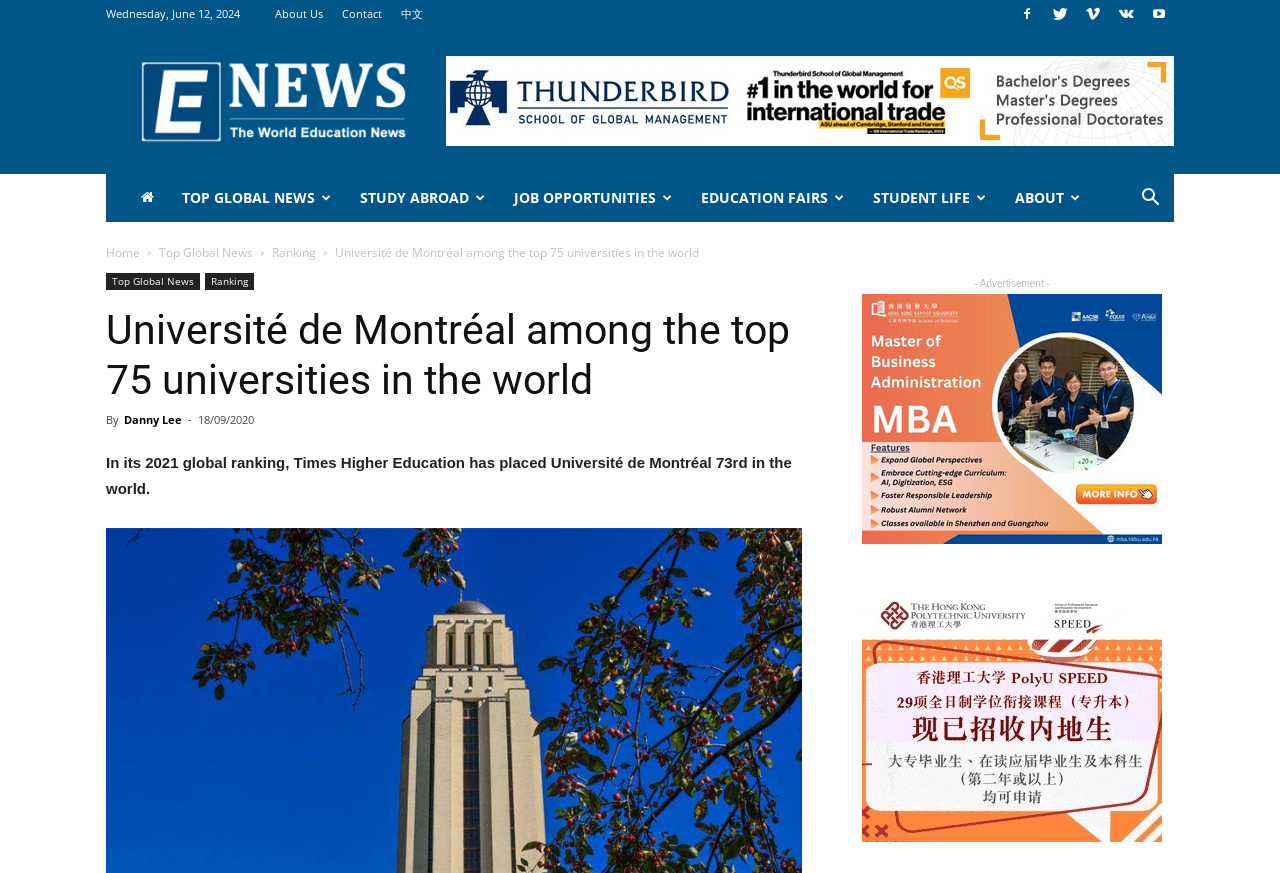What is the name of the author of the news article?
Look at the screenshot and give a one-word or phrase answer.

Danny Lee